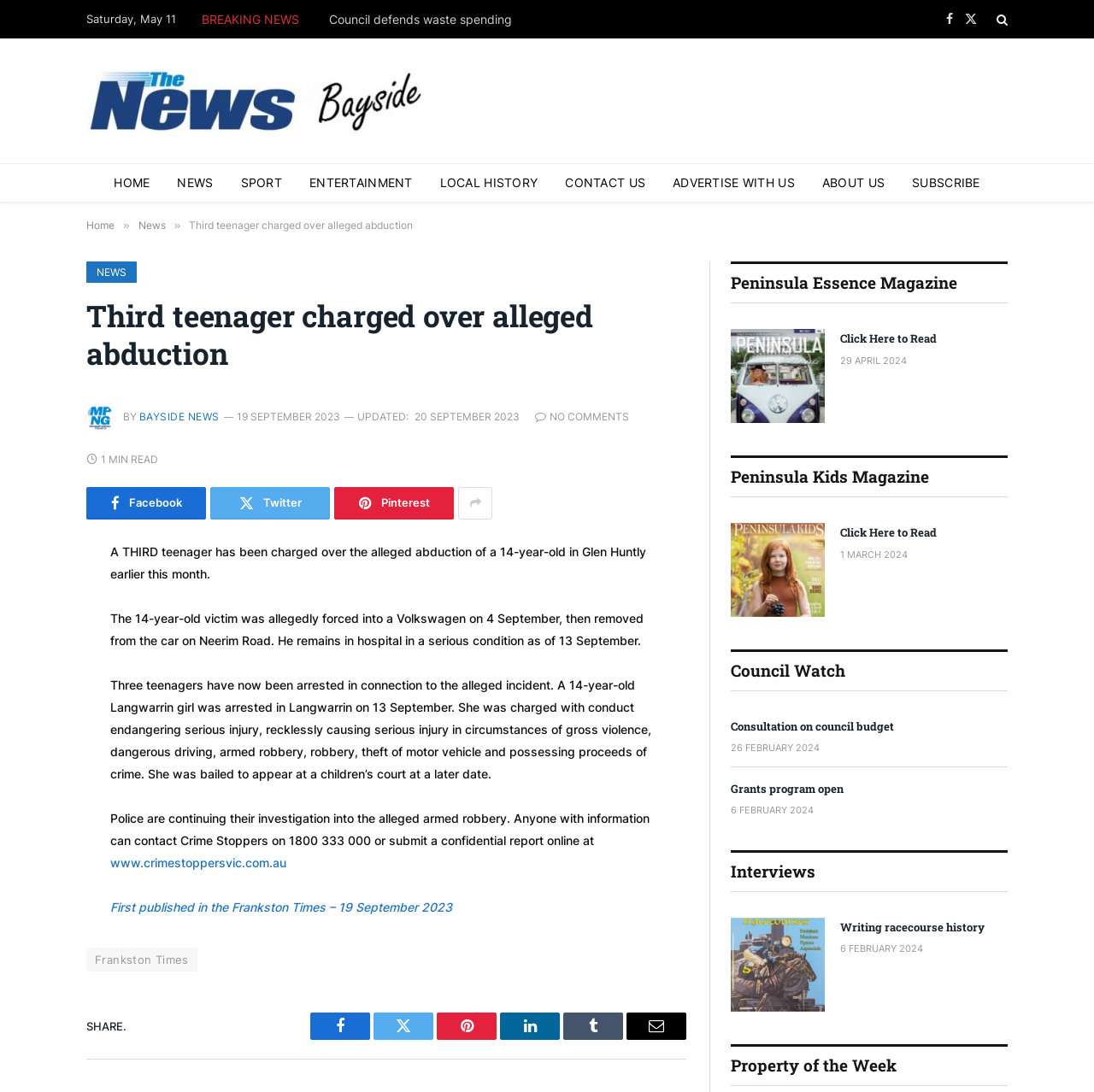Locate the bounding box coordinates of the element you need to click to accomplish the task described by this instruction: "Click on the 'HOME' link".

[0.092, 0.15, 0.15, 0.185]